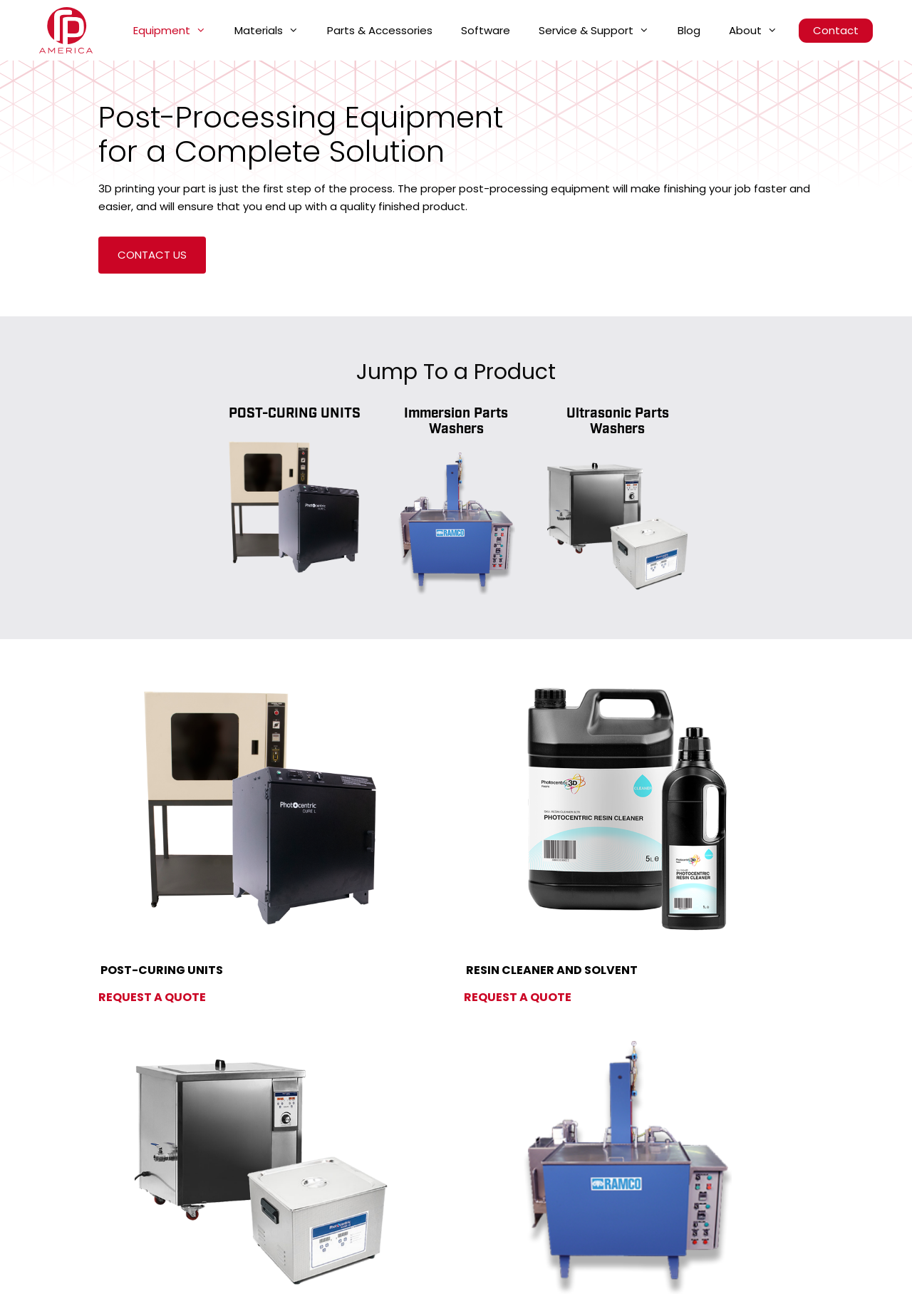Identify the coordinates of the bounding box for the element that must be clicked to accomplish the instruction: "Request a quote for Immersion Parts Washers".

[0.443, 0.307, 0.557, 0.333]